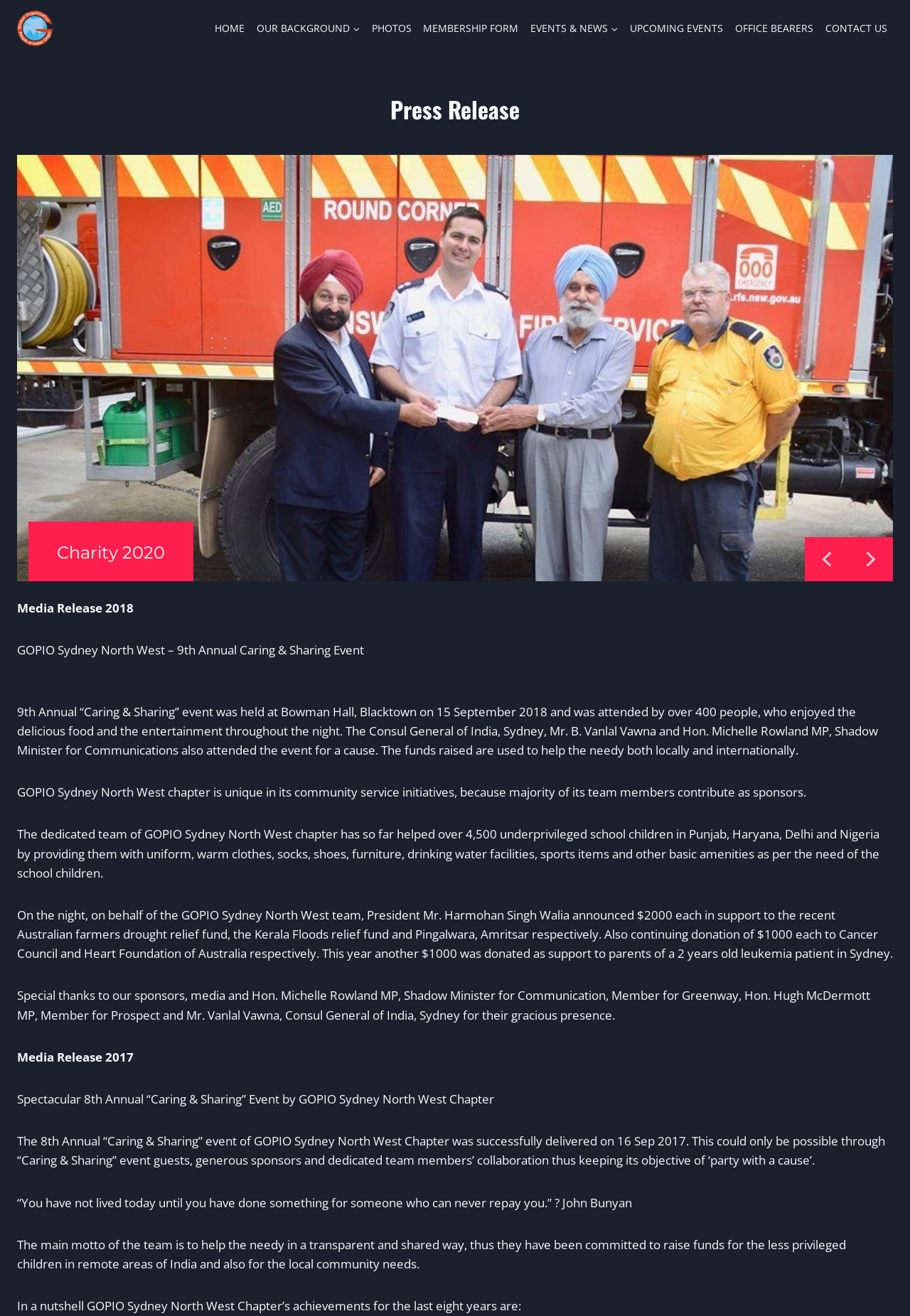Please specify the bounding box coordinates in the format (top-left x, top-left y, bottom-right x, bottom-right y), with all values as floating point numbers between 0 and 1. Identify the bounding box of the UI element described by: Home

[0.229, 0.011, 0.275, 0.032]